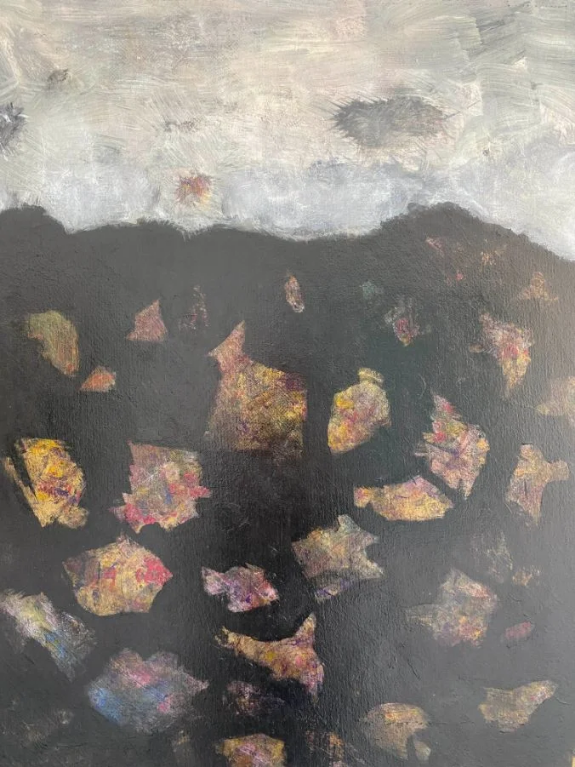Please answer the following question using a single word or phrase: 
What colors are present on the tops of the shapes?

Reds, purples, and yellows